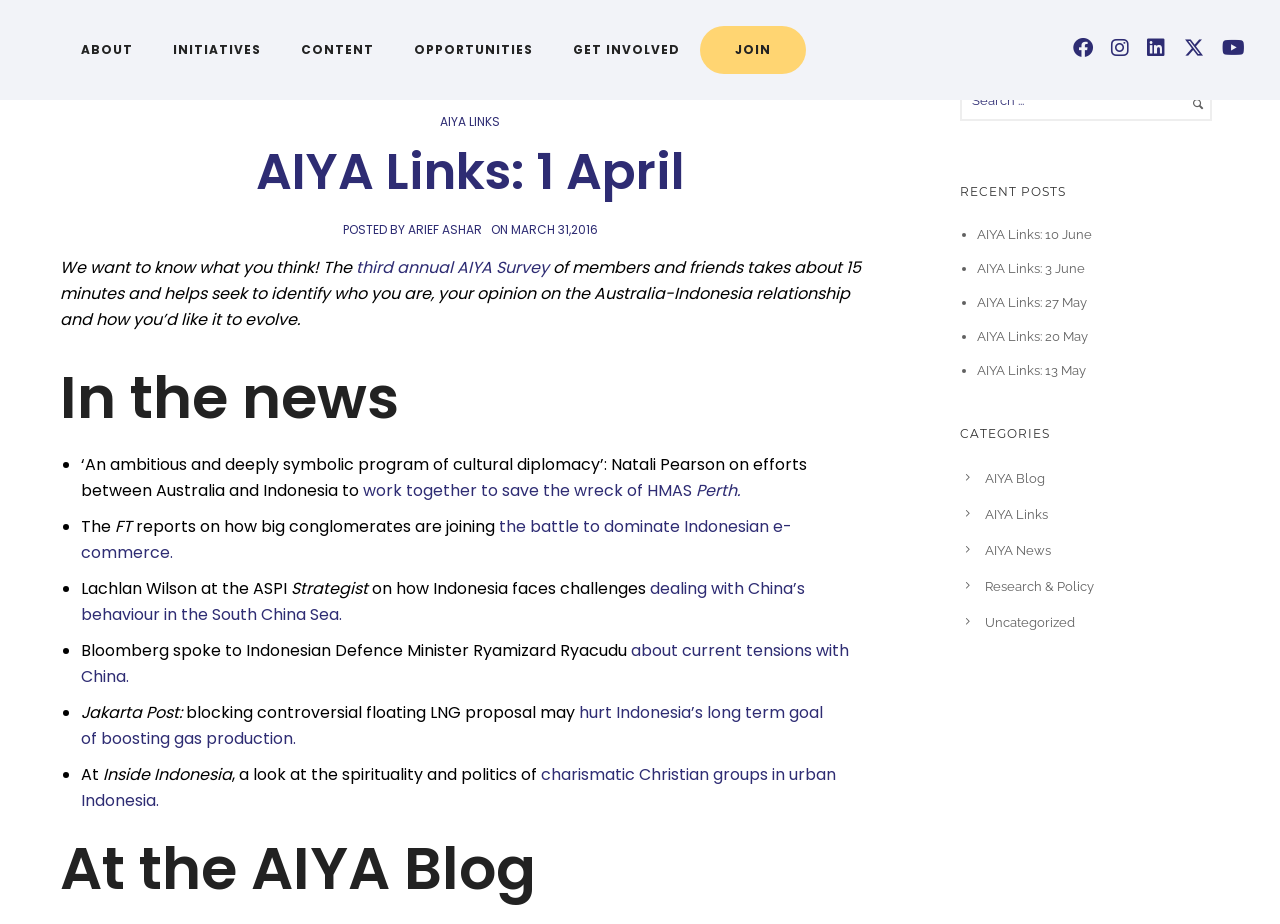What is the purpose of the third annual AIYA Survey?
By examining the image, provide a one-word or phrase answer.

To identify who you are, your opinion on the Australia-Indonesia relationship and how you’d like it to evolve